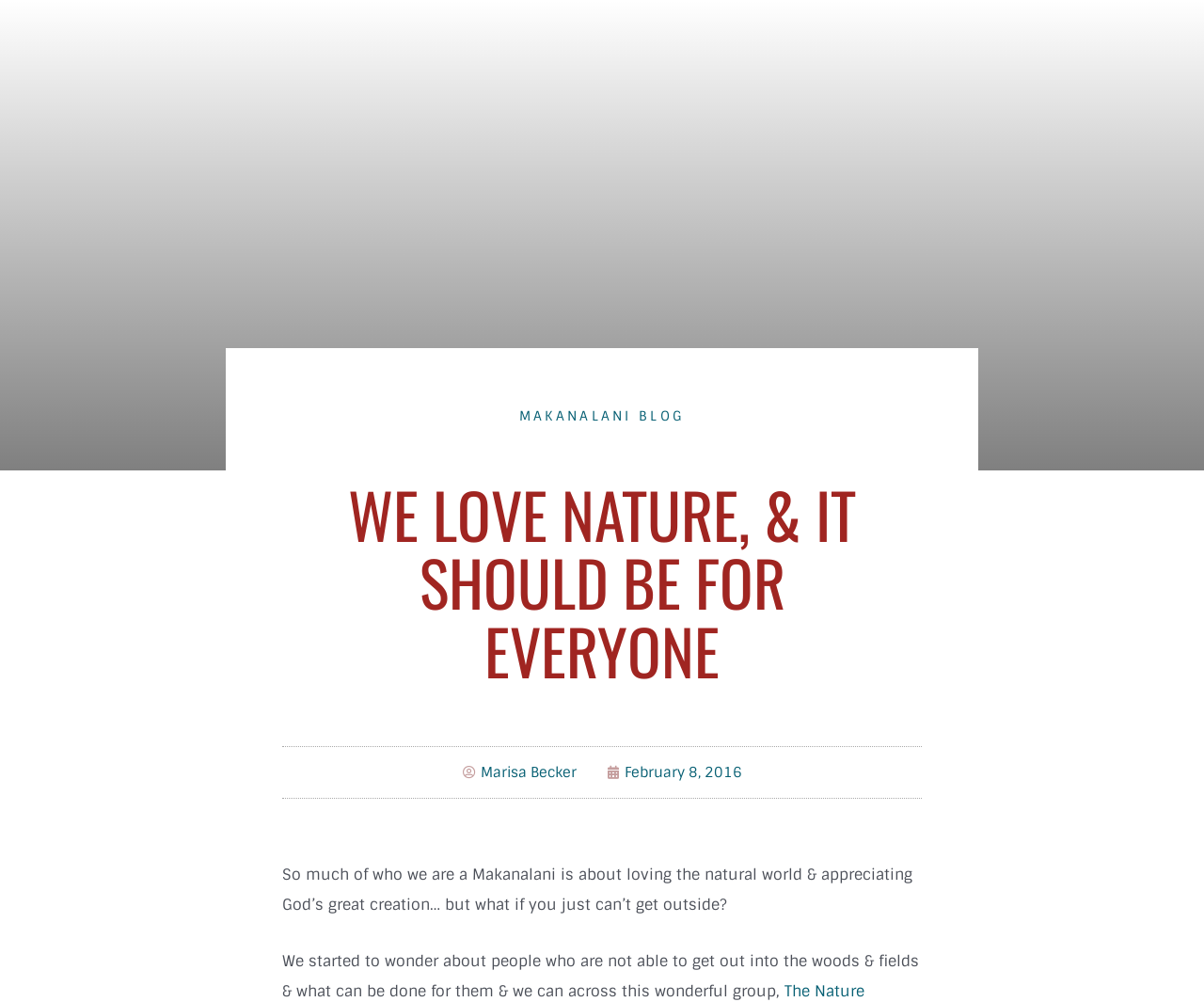Answer succinctly with a single word or phrase:
Who wrote the article?

Marisa Becker